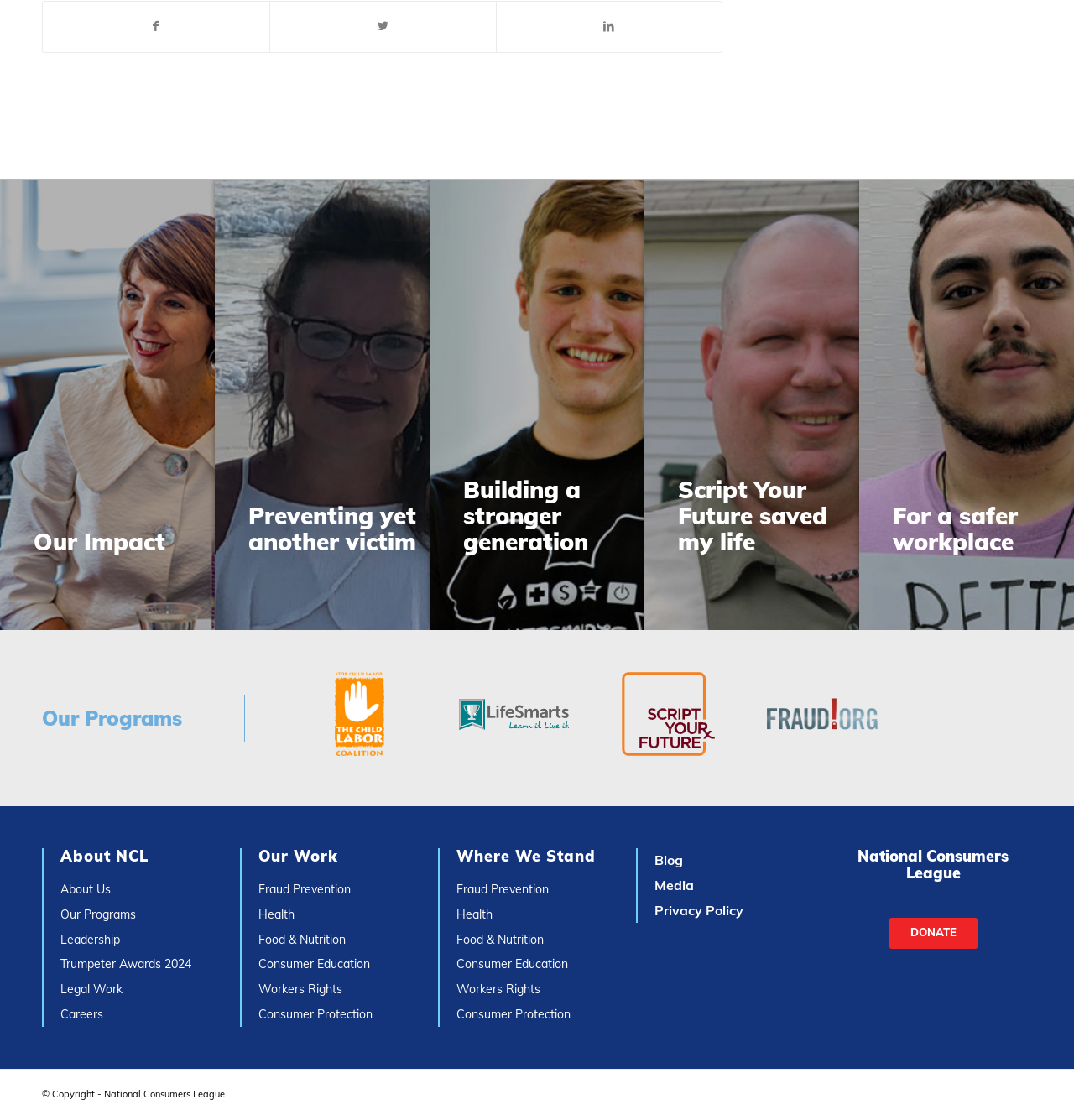Please determine the bounding box coordinates of the area that needs to be clicked to complete this task: 'Explore Our Programs'. The coordinates must be four float numbers between 0 and 1, formatted as [left, top, right, bottom].

[0.039, 0.632, 0.228, 0.651]